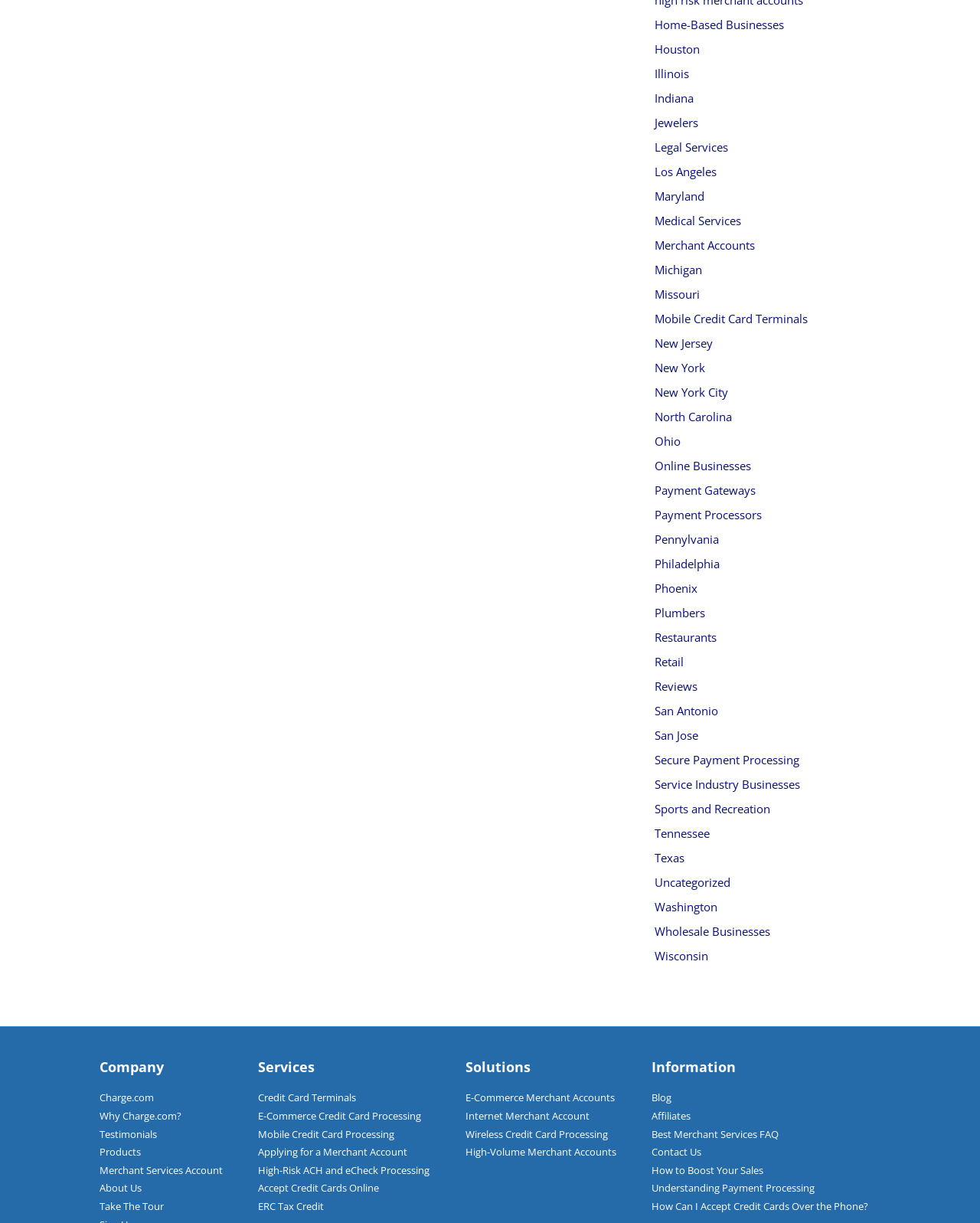Please use the details from the image to answer the following question comprehensively:
What is the 'Take The Tour' link for?

The 'Take The Tour' link is likely an invitation for users to take a tour of Charge.com's services, features, or company. This link is listed under the 'Company' section, suggesting that it may provide an overview of the company's offerings or operations.